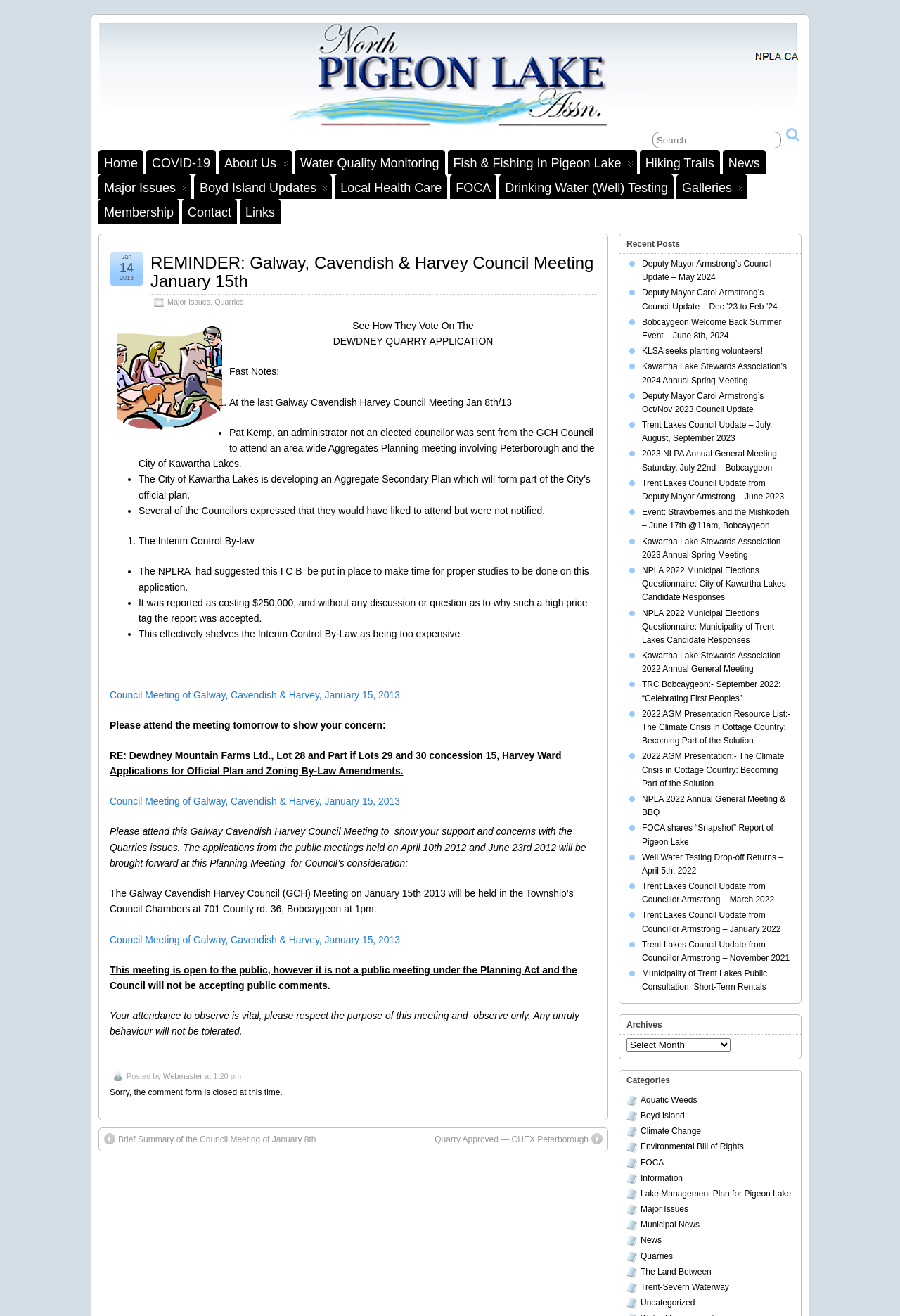Given the element description, predict the bounding box coordinates in the format (top-left x, top-left y, bottom-right x, bottom-right y). Make sure all values are between 0 and 1. Here is the element description: Local Health Care

[0.372, 0.133, 0.497, 0.151]